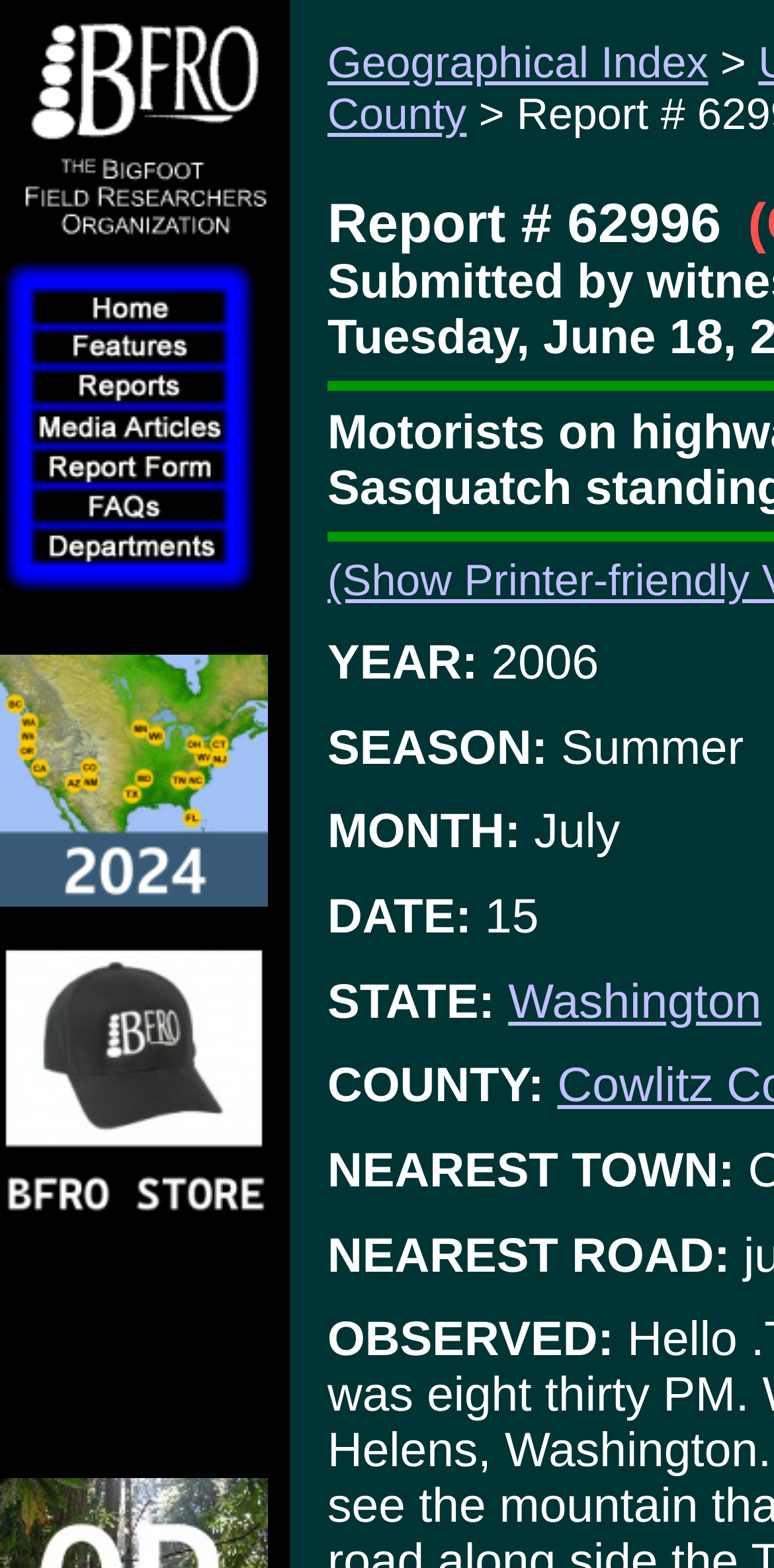Locate the bounding box coordinates of the element you need to click to accomplish the task described by this instruction: "View the report for Washington".

[0.657, 0.622, 0.984, 0.656]